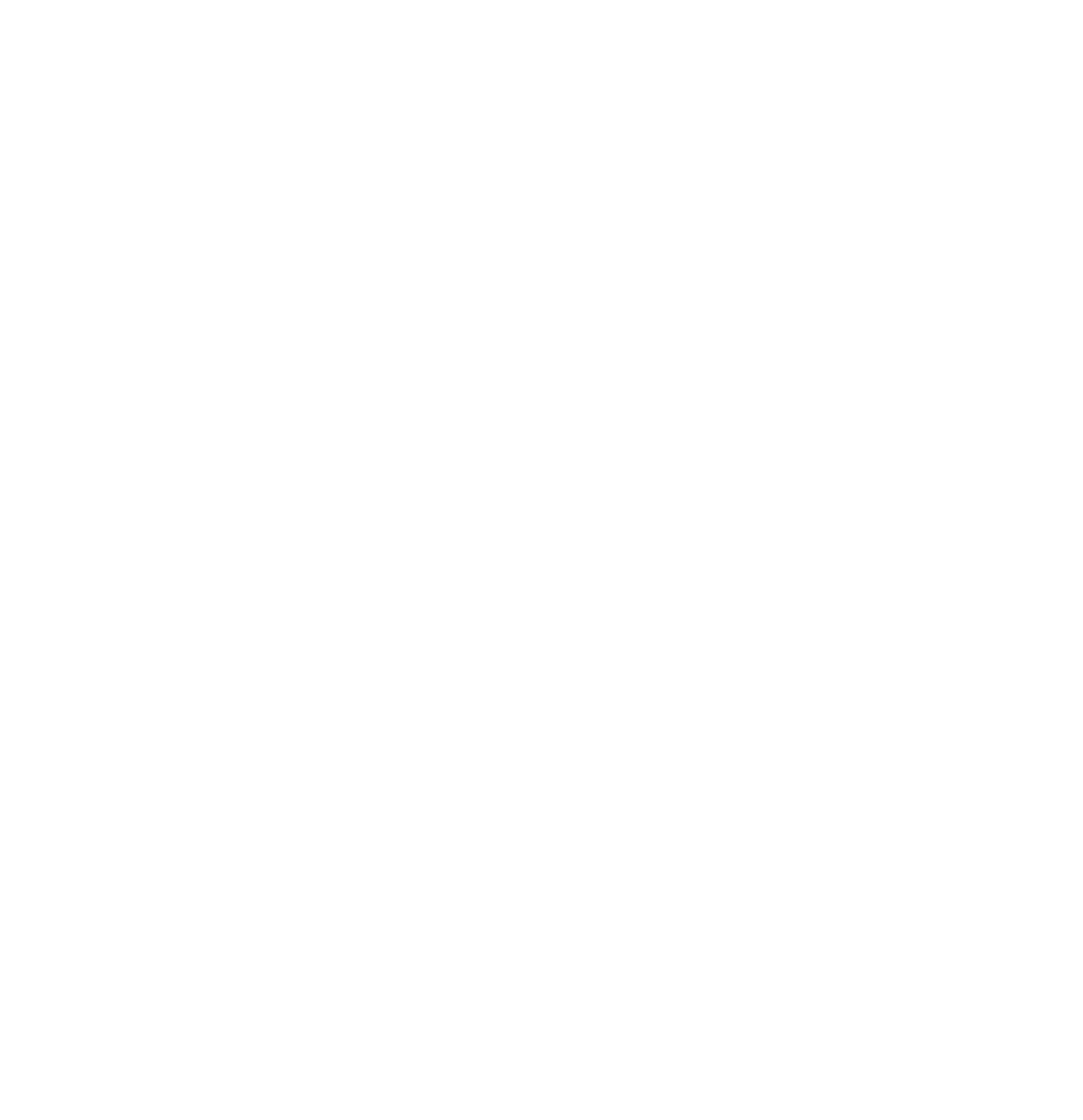Please determine the bounding box coordinates of the element's region to click for the following instruction: "Follow on Facebook".

[0.81, 0.441, 0.87, 0.457]